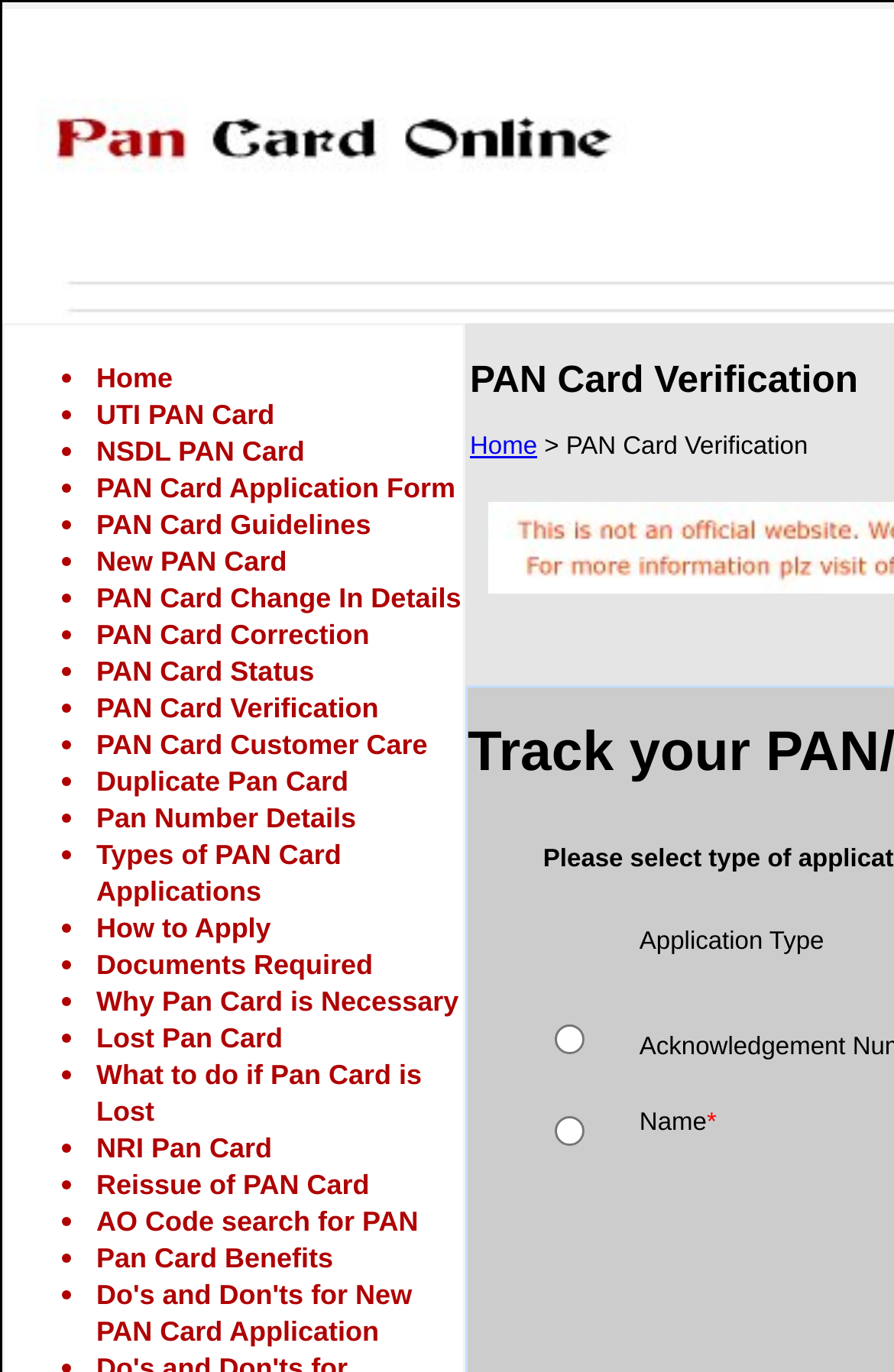Explain in detail what is displayed on the webpage.

The webpage is focused on PAN card verification, with a prominent header "PAN Card Verification, PAN Card Verification Status, PAN Card Confirmation" at the top. Below the header, there is a table cell containing a link and an image, both labeled "PAN Card". 

On the left side of the page, there is a list of 44 links, each preceded by a bullet point, that provide various information and services related to PAN cards, such as application forms, guidelines, status checks, and customer care. These links are arranged vertically, with the first link "Home" at the top and the last link "Do's and Don'ts for New PAN Card Application" at the bottom.

On the right side of the page, there are three table cells, each containing a radio button. The radio buttons are not labeled, but they appear to be part of a form or survey.

There is also a second "Home" link located near the middle of the page, which may be a duplicate or a separate navigation element.